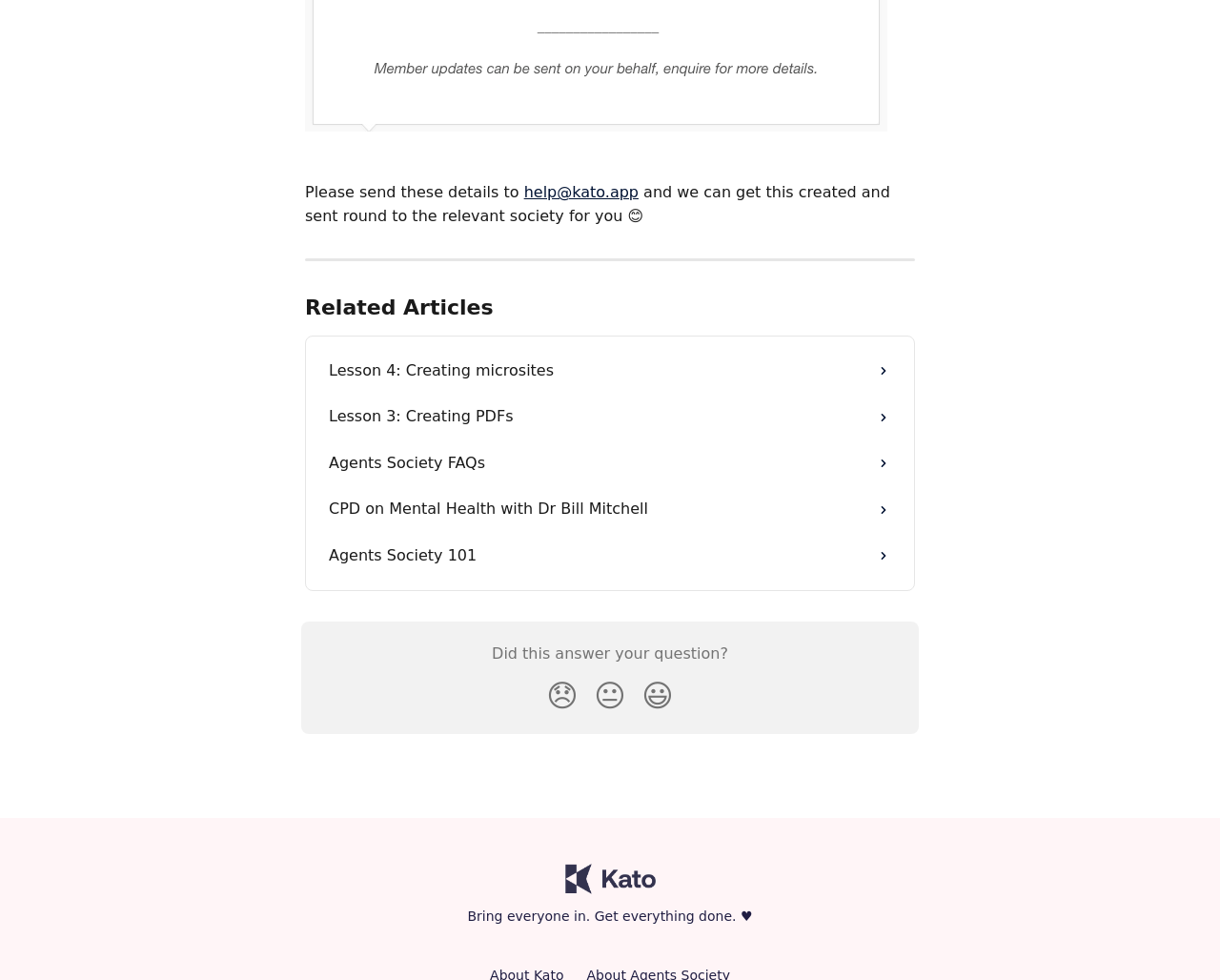Given the content of the image, can you provide a detailed answer to the question?
How many reaction buttons are available?

There are three reaction buttons available, namely 'Disappointed Reaction', 'Neutral Reaction', and 'Smiley Reaction', each with a corresponding emoji.